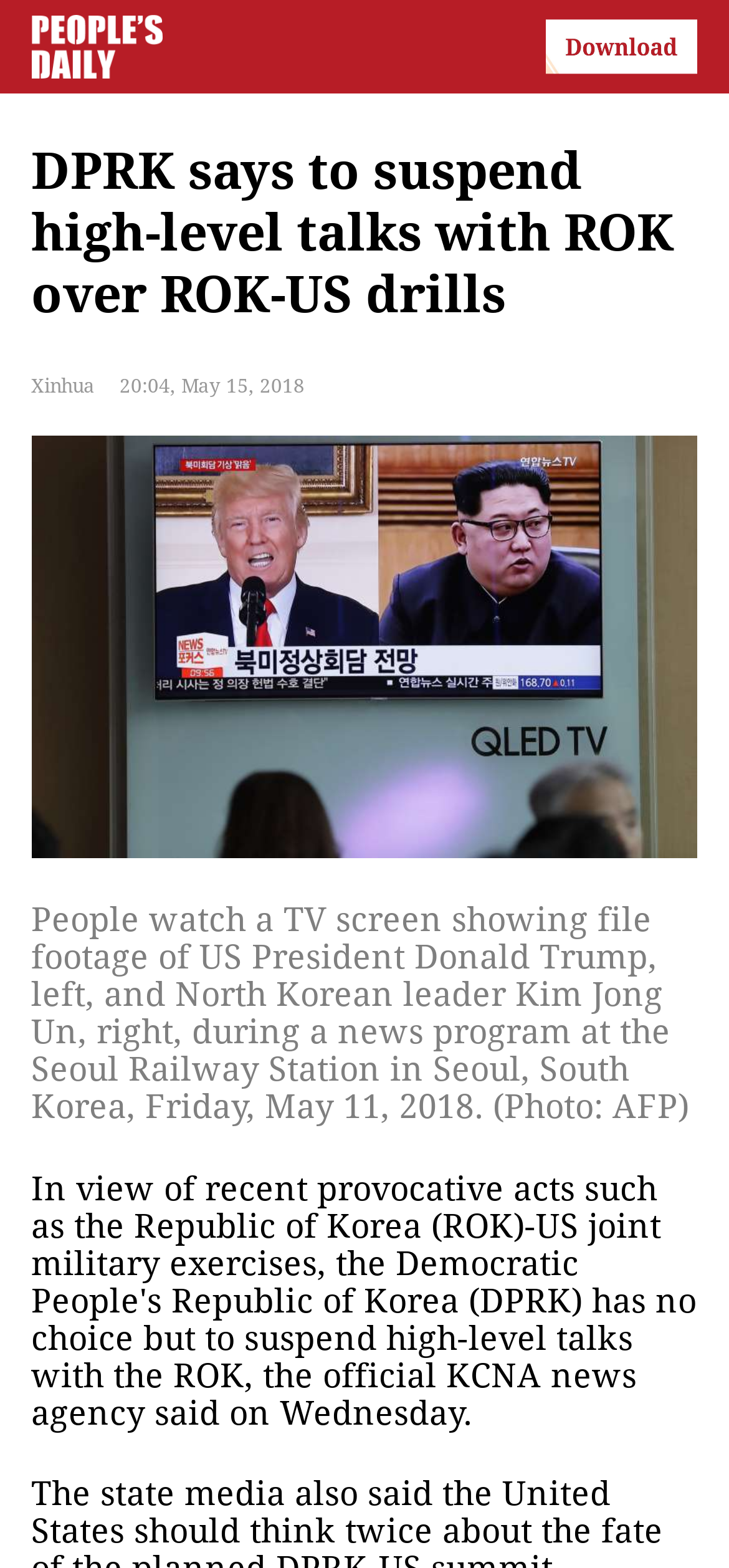Where was the news program shown in the article?
Using the image, provide a concise answer in one word or a short phrase.

Seoul Railway Station